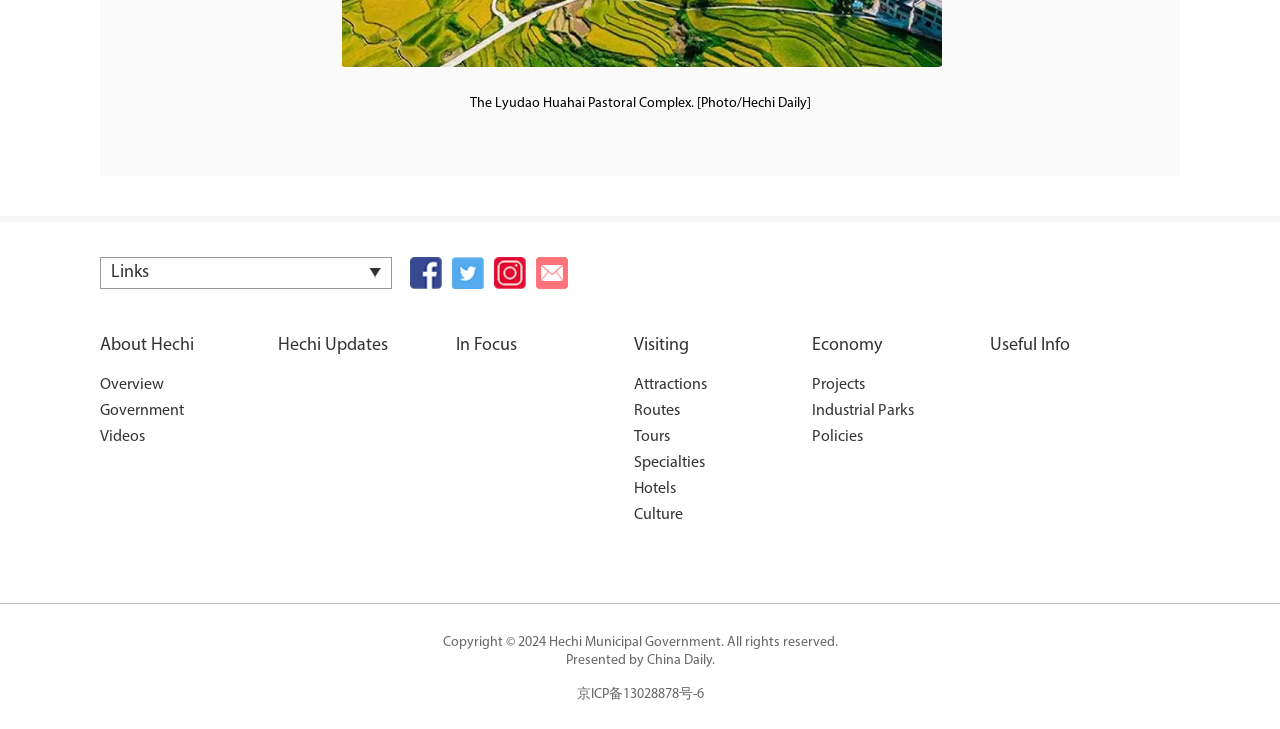Can you give a comprehensive explanation to the question given the content of the image?
What is the copyright information at the bottom of the webpage?

The copyright information can be found at the bottom of the webpage, which is a StaticText element with the text 'Copyright © 2024 Hechi Municipal Government. All rights reserved.'.